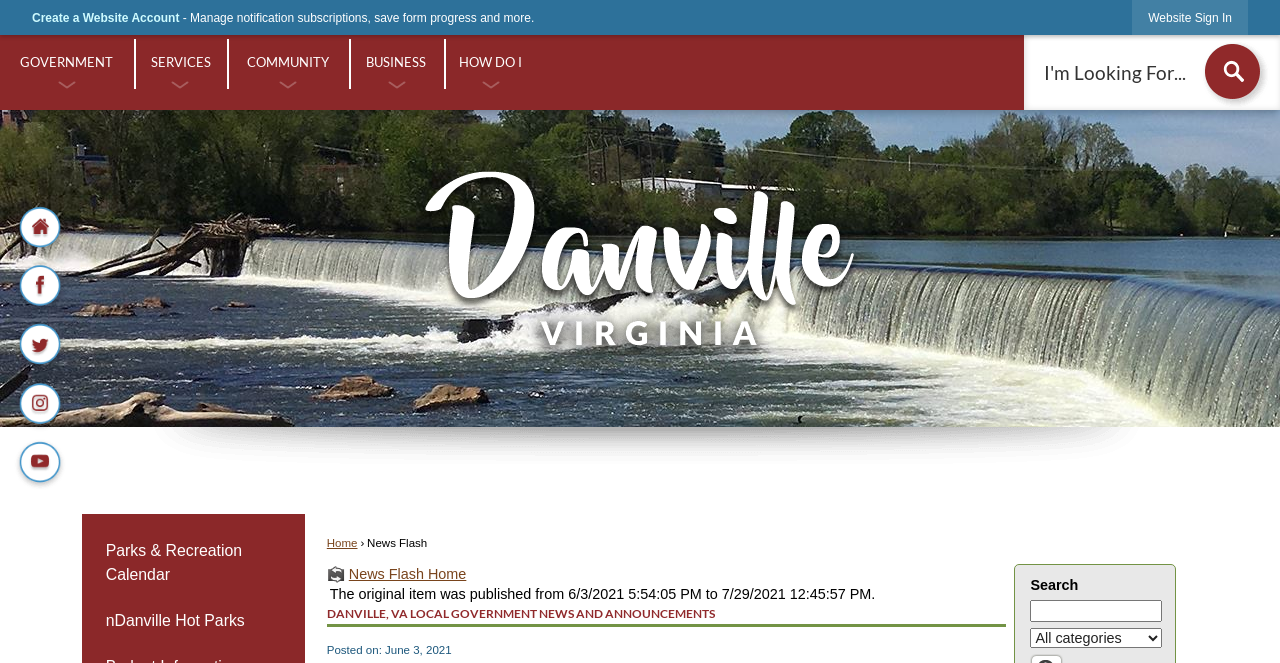Please answer the following question as detailed as possible based on the image: 
What is the name of the city?

I found the answer by looking at the link 'Danville Virginia' which is located at the top of the webpage, indicating that the webpage is related to the city of Danville.